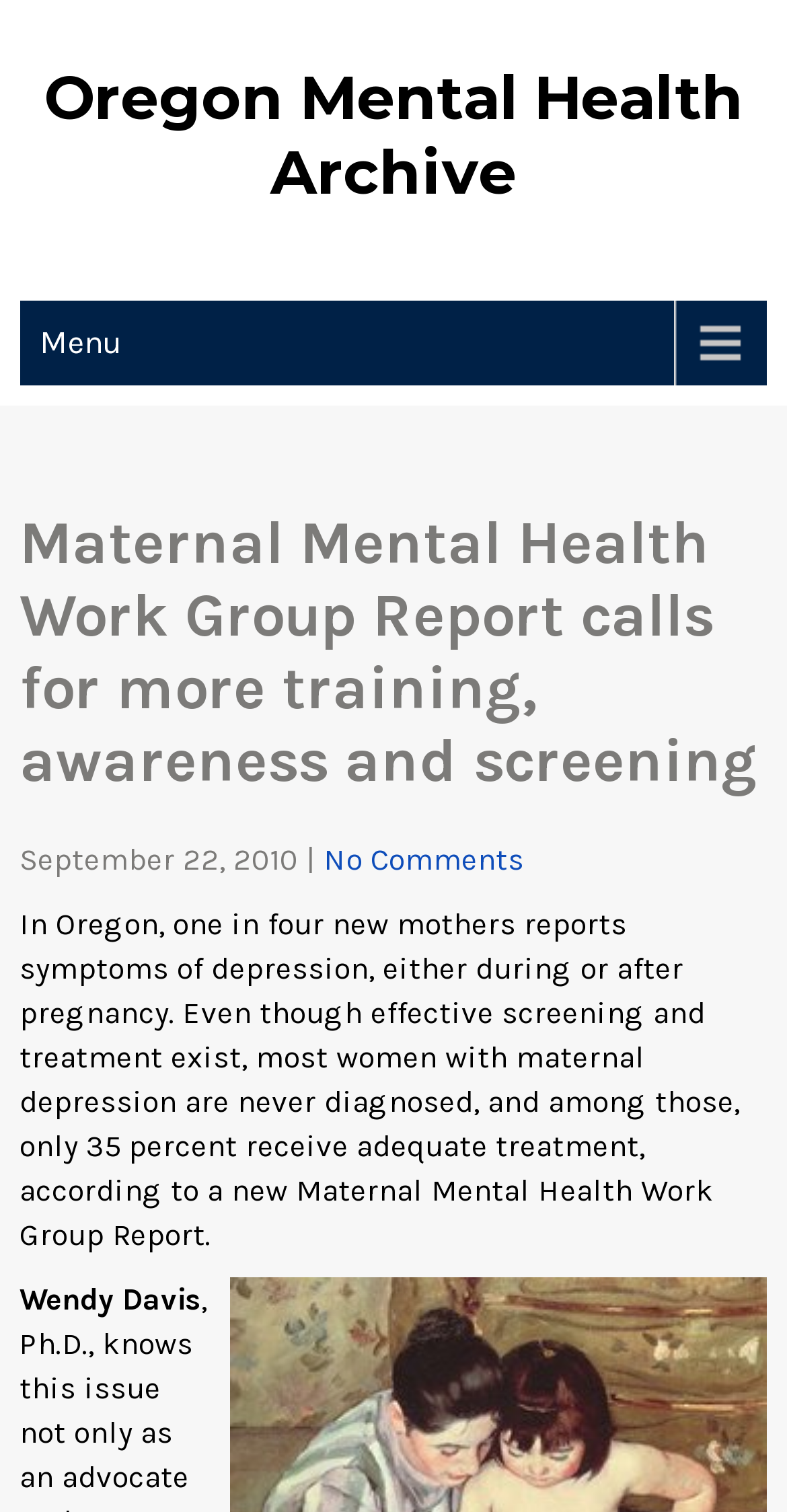Ascertain the bounding box coordinates for the UI element detailed here: "Oregon Mental Health Archive". The coordinates should be provided as [left, top, right, bottom] with each value being a float between 0 and 1.

[0.055, 0.04, 0.945, 0.139]